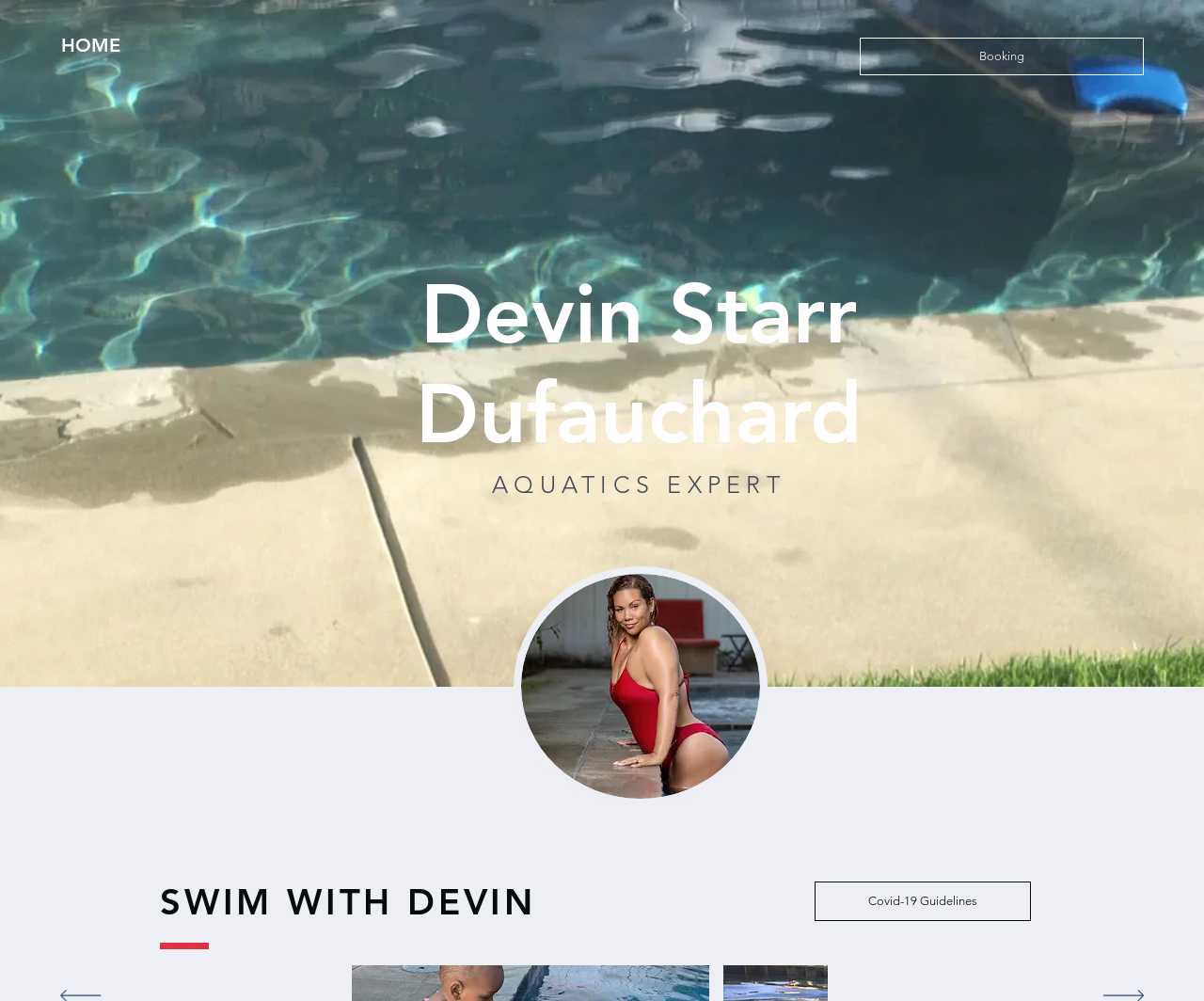Provide a one-word or short-phrase answer to the question:
What is the image on the webpage?

Devin_wall_up